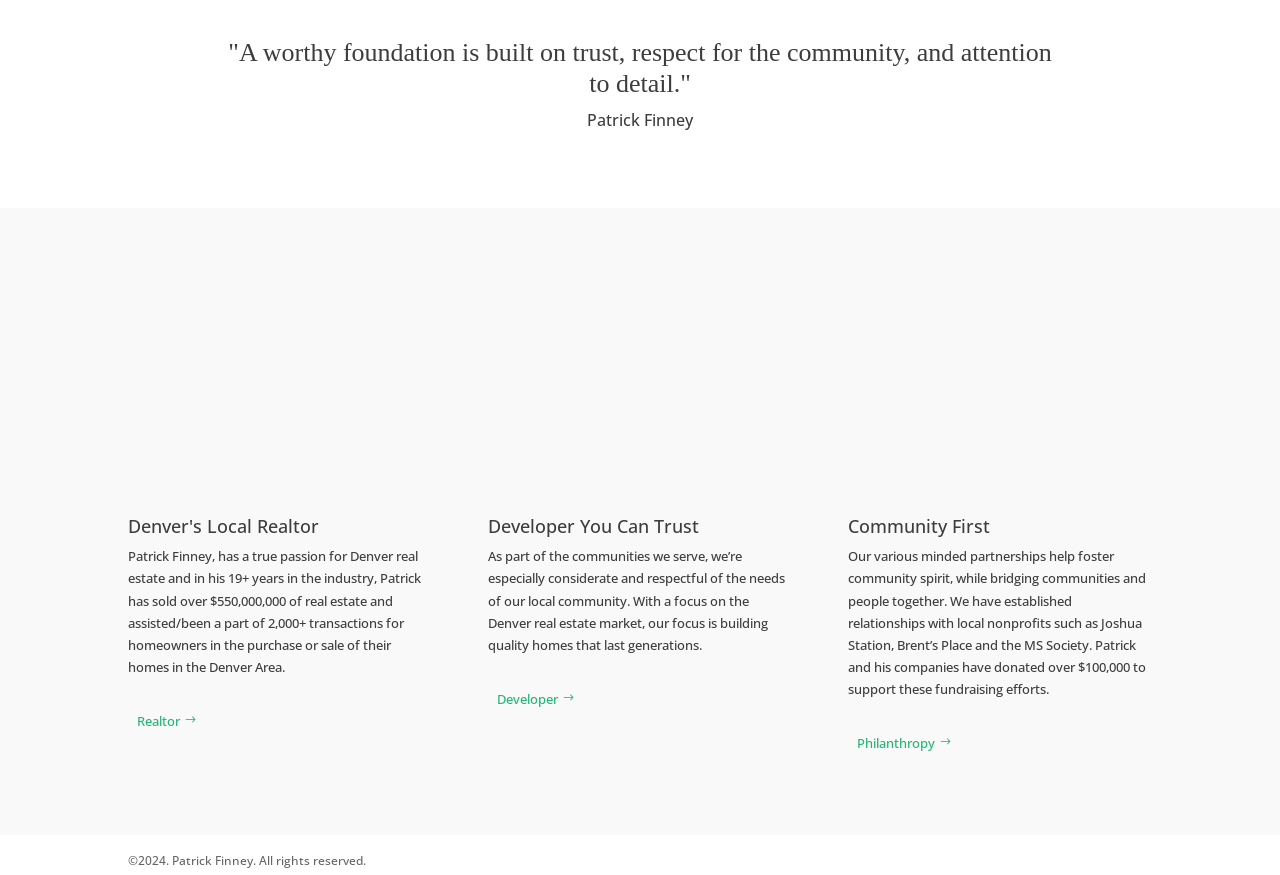Show the bounding box coordinates for the HTML element as described: "Developer You Can Trust".

[0.381, 0.588, 0.546, 0.615]